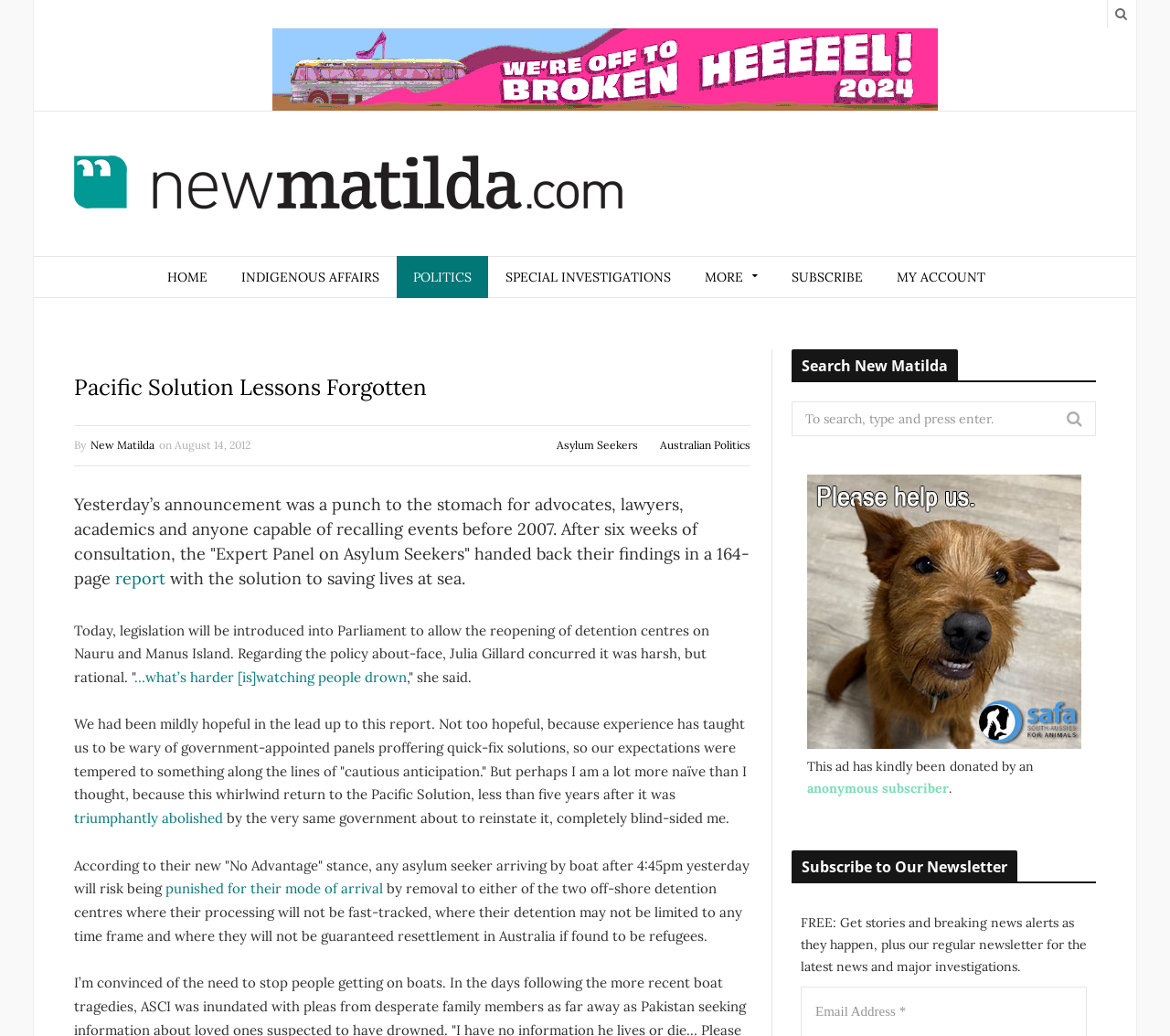Identify the coordinates of the bounding box for the element described below: "New Matilda". Return the coordinates as four float numbers between 0 and 1: [left, top, right, bottom].

[0.077, 0.423, 0.132, 0.436]